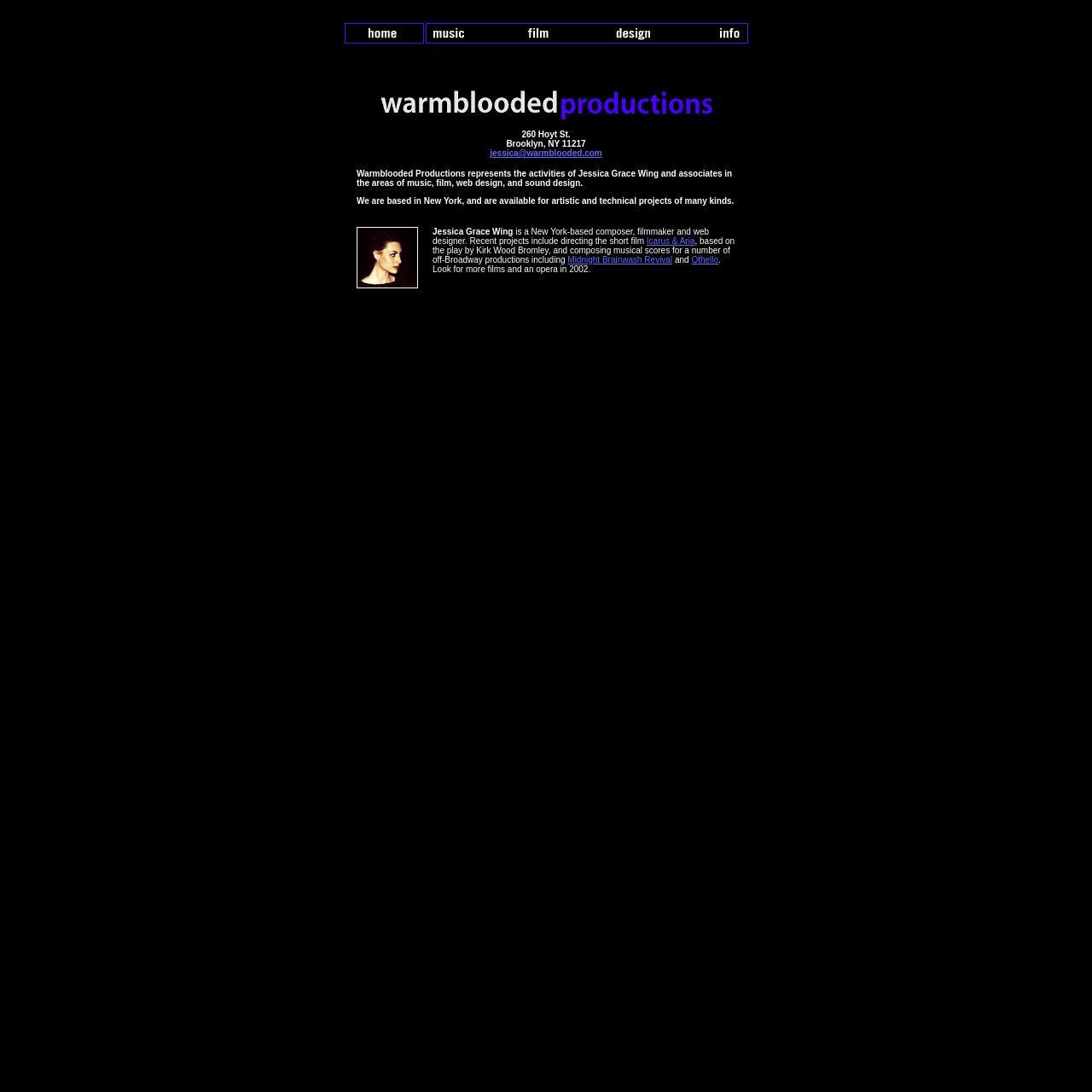Generate a thorough description of the webpage.

The webpage is titled "Warmblooded Productions" and appears to be a personal website or portfolio for Jessica Grace Wing, a composer, filmmaker, and web designer based in New York. 

At the top of the page, there is a navigation menu with five tabs: "Home", "Sound", "Film", "Design", and "Love". Each tab has an associated image. 

Below the navigation menu, there is a logo that reads "WARMBLOODED PRODUCTIONS" in two parts, with "WARMBLOODED" on the left and "PRODUCTIONS" on the right. 

The main content of the page is divided into two sections. The first section provides contact information, including an address ("260 Hoyt St. Brooklyn, NY 11217") and an email address ("jessica@warmblooded.com"). 

The second section is a brief introduction to Warmblooded Productions, describing the company's activities and services in music, film, web design, and sound design. 

Below this introduction, there is a paragraph about Jessica Grace Wing, listing her recent projects, including directing the short film "Icarus & Aria" and composing musical scores for several off-Broadway productions. The paragraph includes links to these projects.